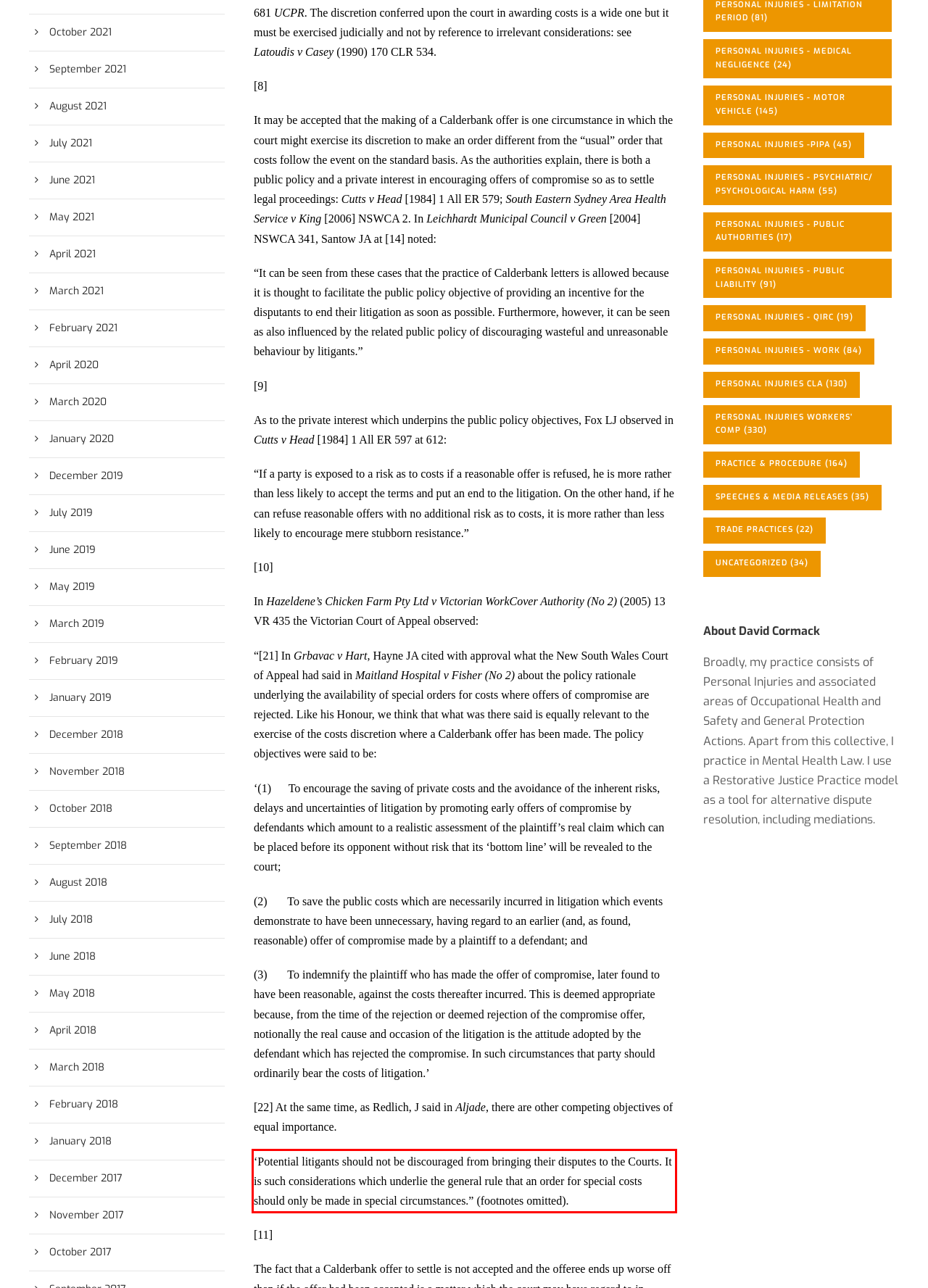Given a webpage screenshot with a red bounding box, perform OCR to read and deliver the text enclosed by the red bounding box.

‘Potential litigants should not be discouraged from bringing their disputes to the Courts. It is such considerations which underlie the general rule that an order for special costs should only be made in special circumstances.” (footnotes omitted).